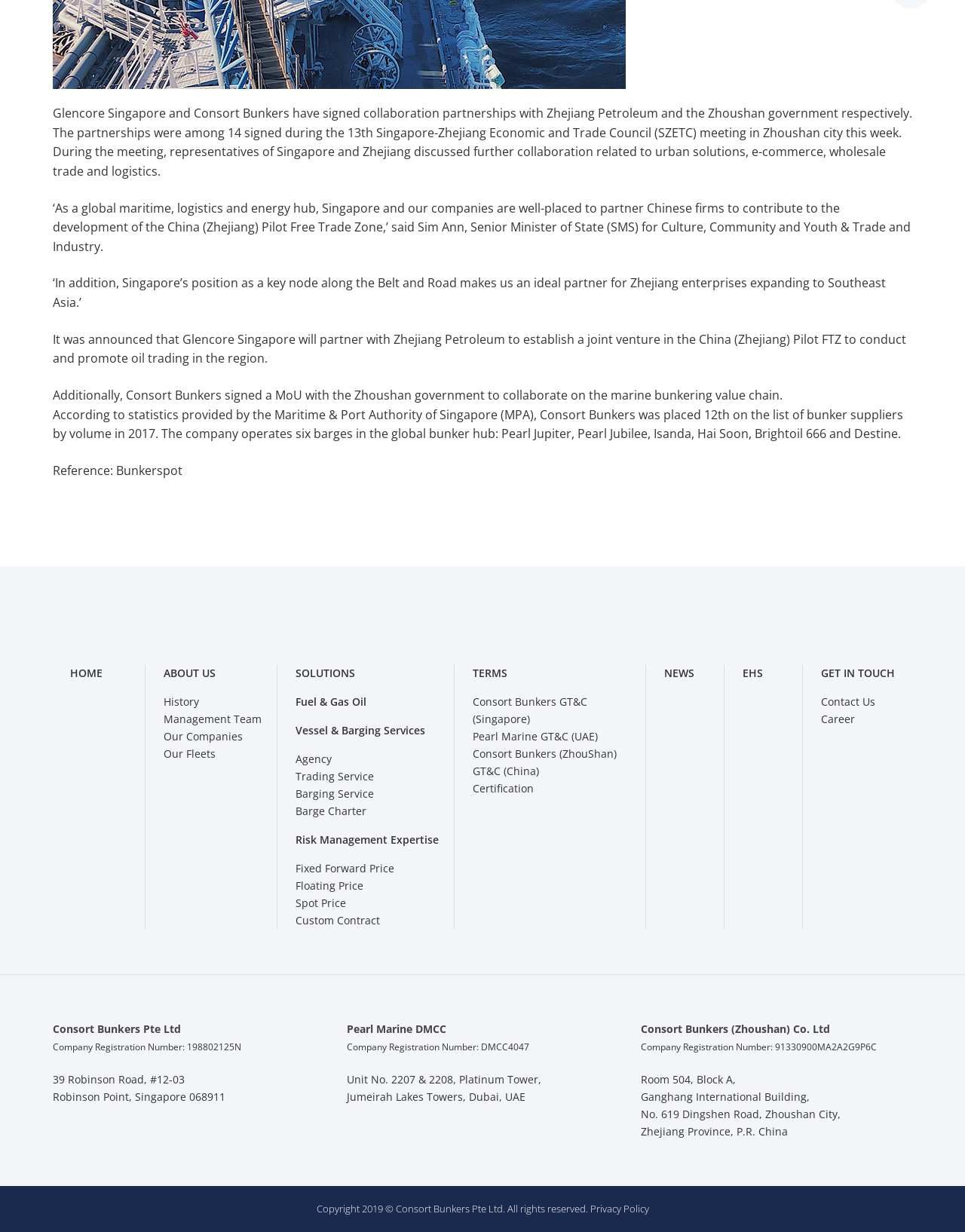Kindly determine the bounding box coordinates for the area that needs to be clicked to execute this instruction: "Click HOME".

[0.073, 0.54, 0.106, 0.552]